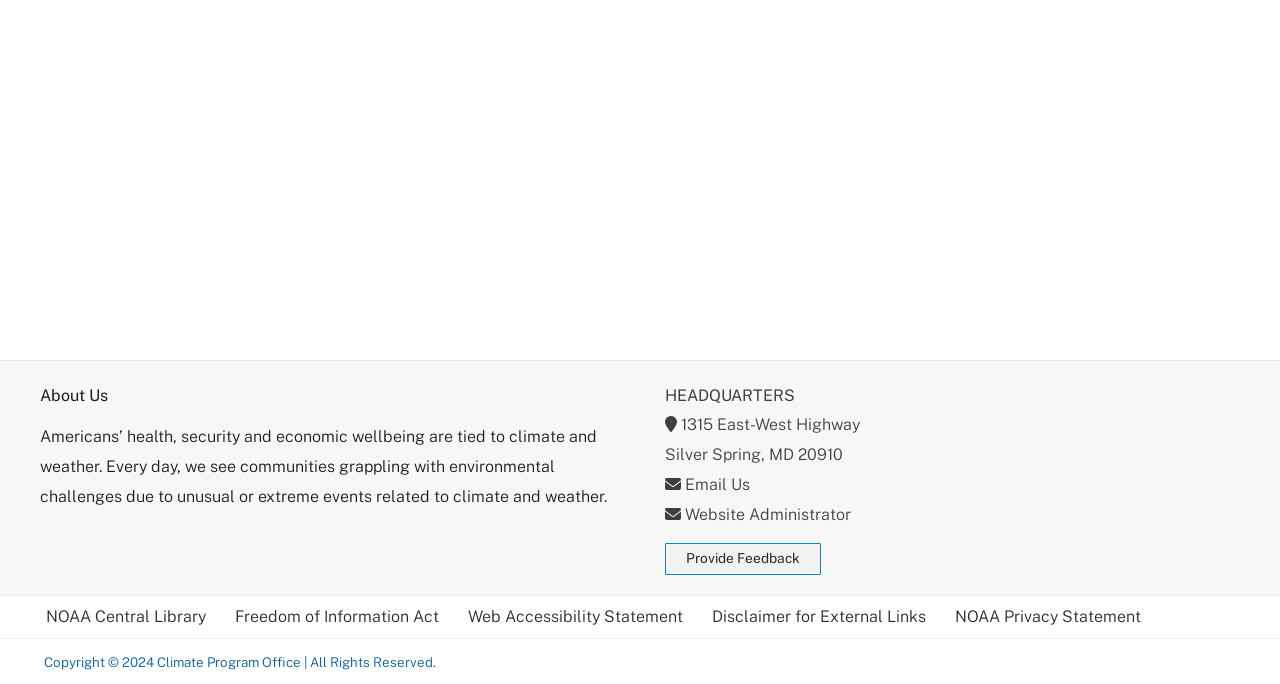Based on the element description aria-label="This article was not helpful", identify the bounding box of the UI element in the given webpage screenshot. The coordinates should be in the format (top-left x, top-left y, bottom-right x, bottom-right y) and must be between 0 and 1.

None